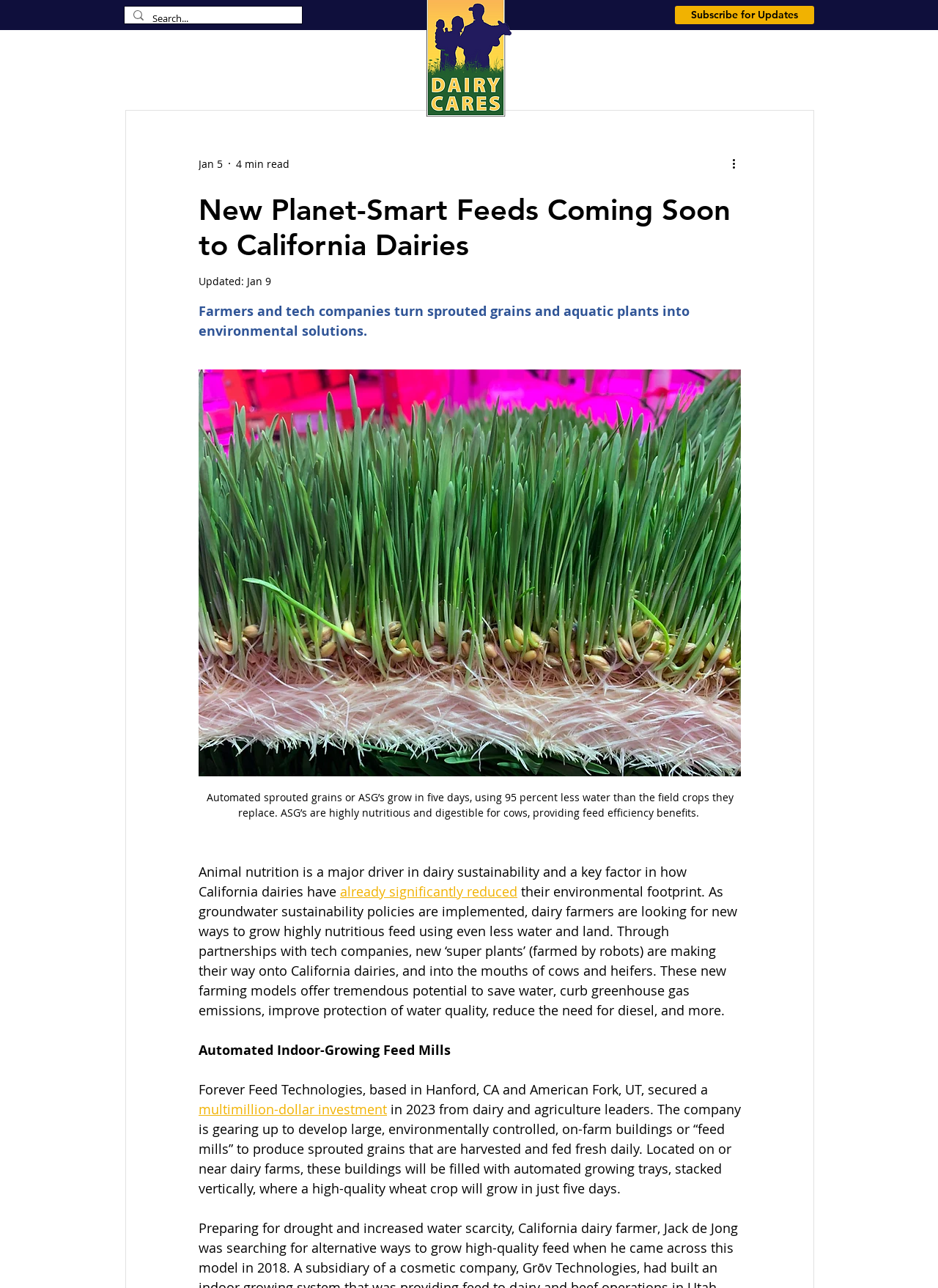What is the purpose of the 'feed mills' mentioned in the article?
Please provide a single word or phrase as your answer based on the image.

Produce sprouted grains